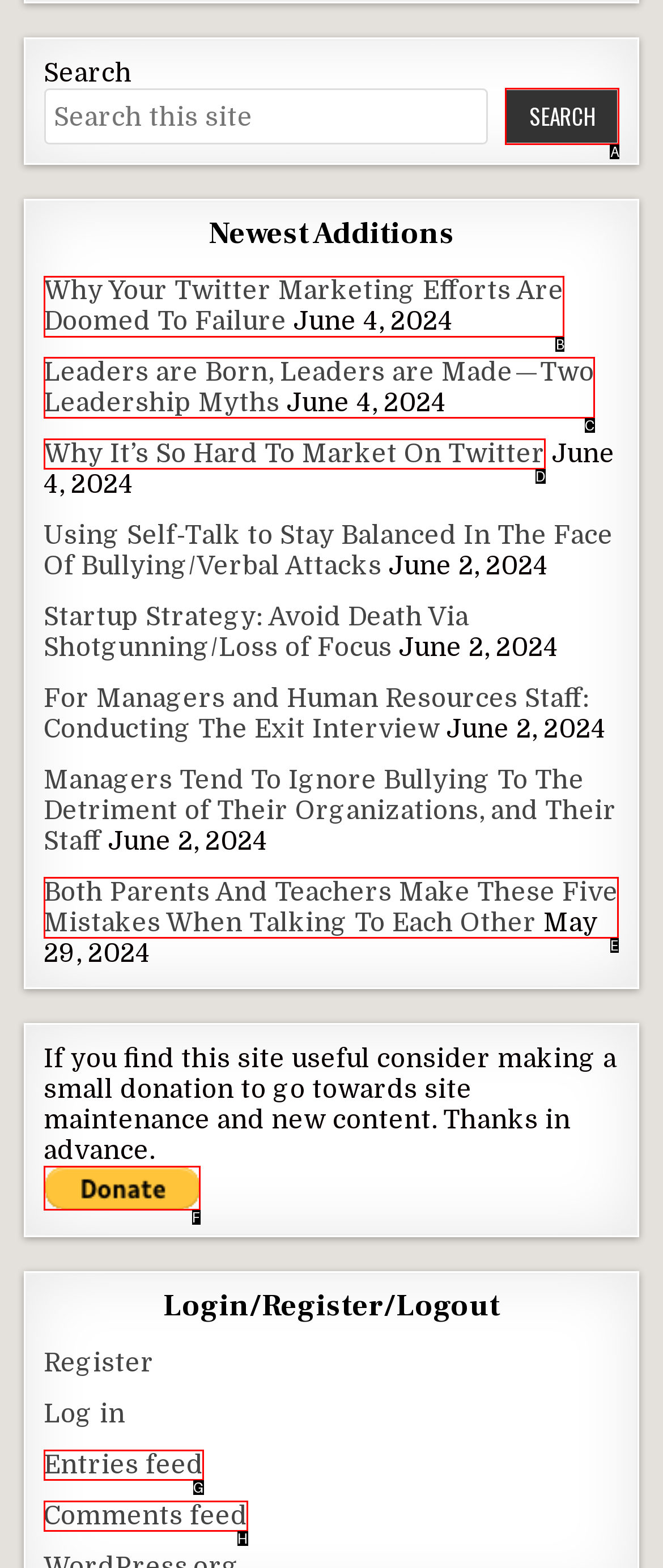Which lettered option should be clicked to achieve the task: Read the article 'Why Your Twitter Marketing Efforts Are Doomed To Failure'? Choose from the given choices.

B